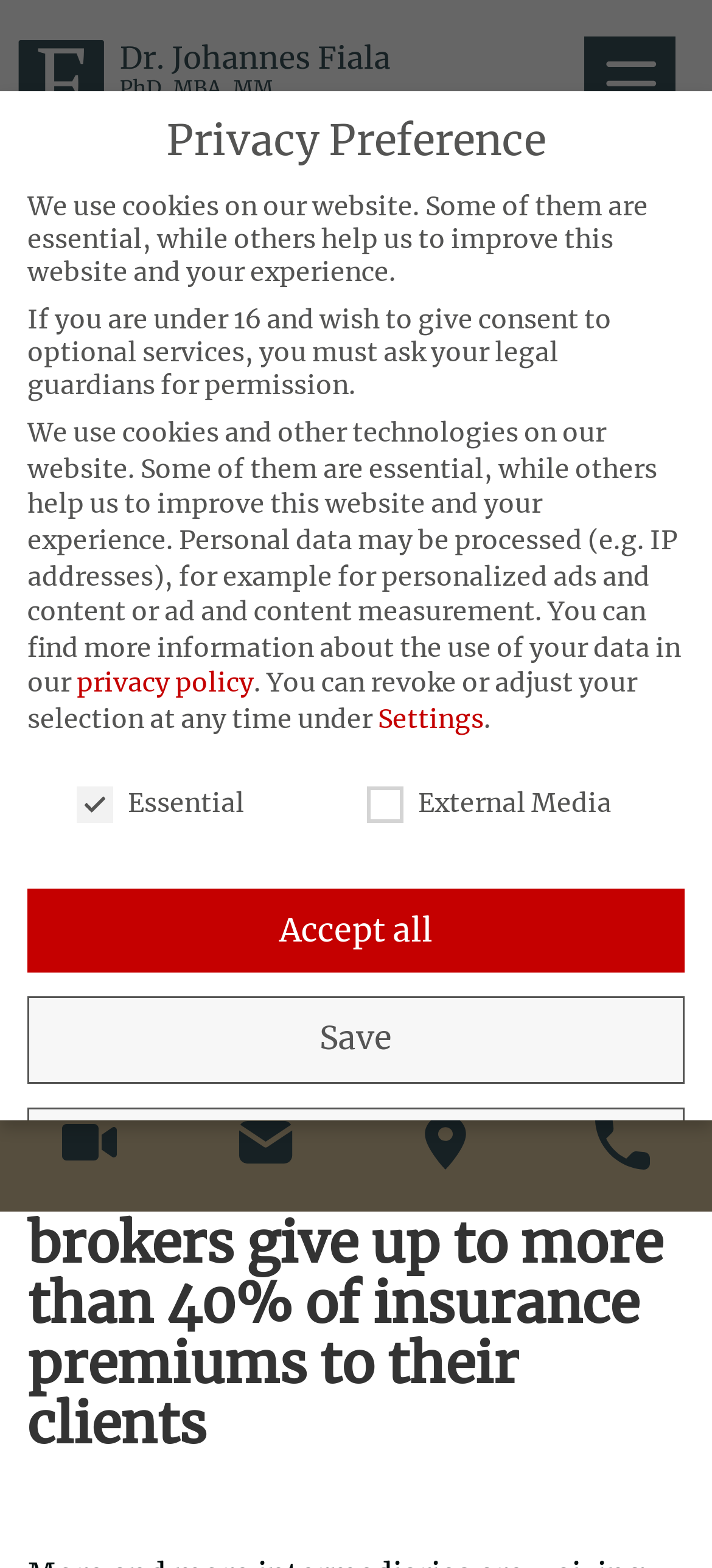Please find the bounding box coordinates of the element that you should click to achieve the following instruction: "View article published on 15. April 2015". The coordinates should be presented as four float numbers between 0 and 1: [left, top, right, bottom].

[0.292, 0.236, 0.523, 0.257]